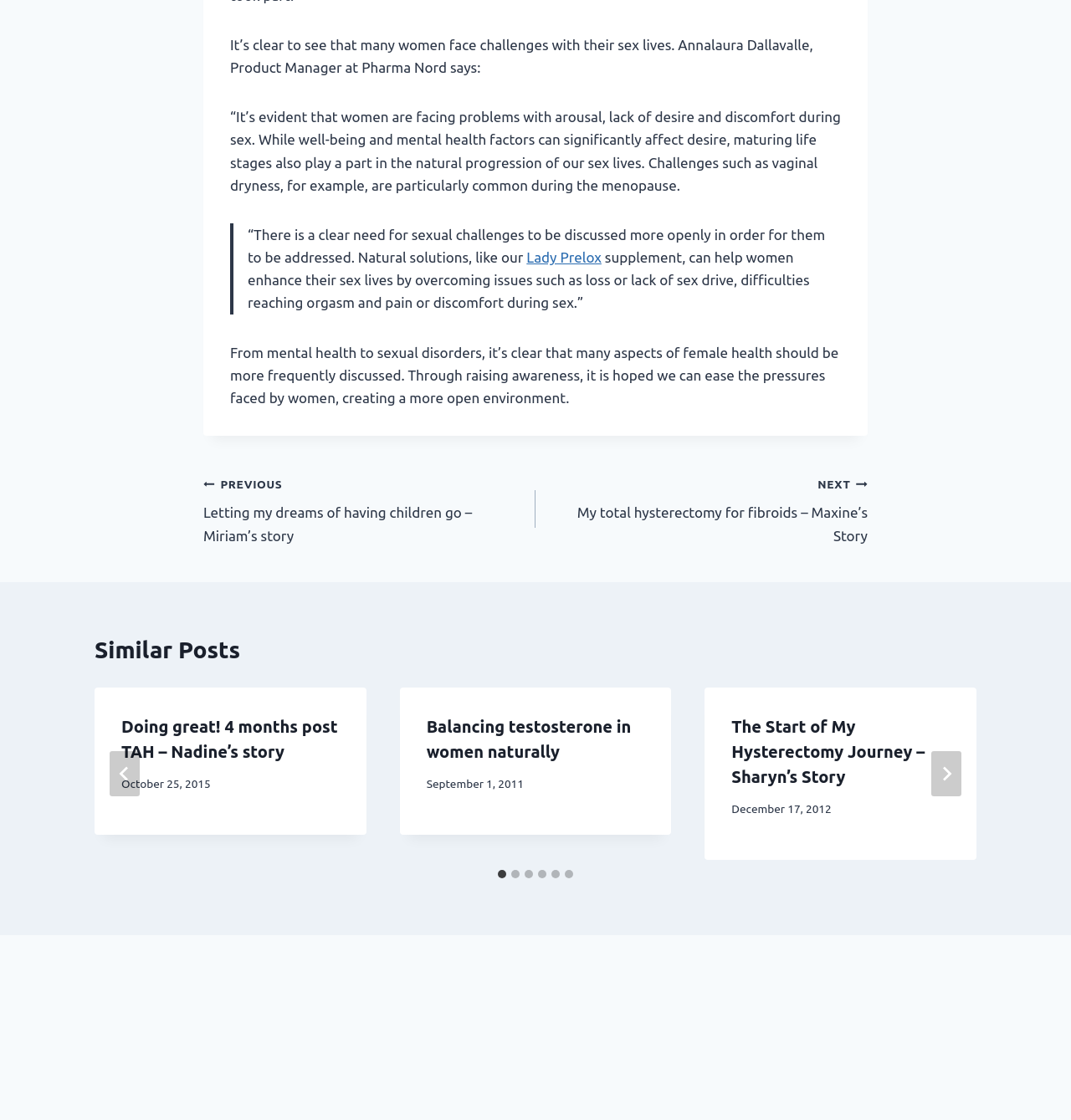Provide the bounding box coordinates for the UI element that is described as: "aria-label="Next"".

[0.87, 0.671, 0.898, 0.711]